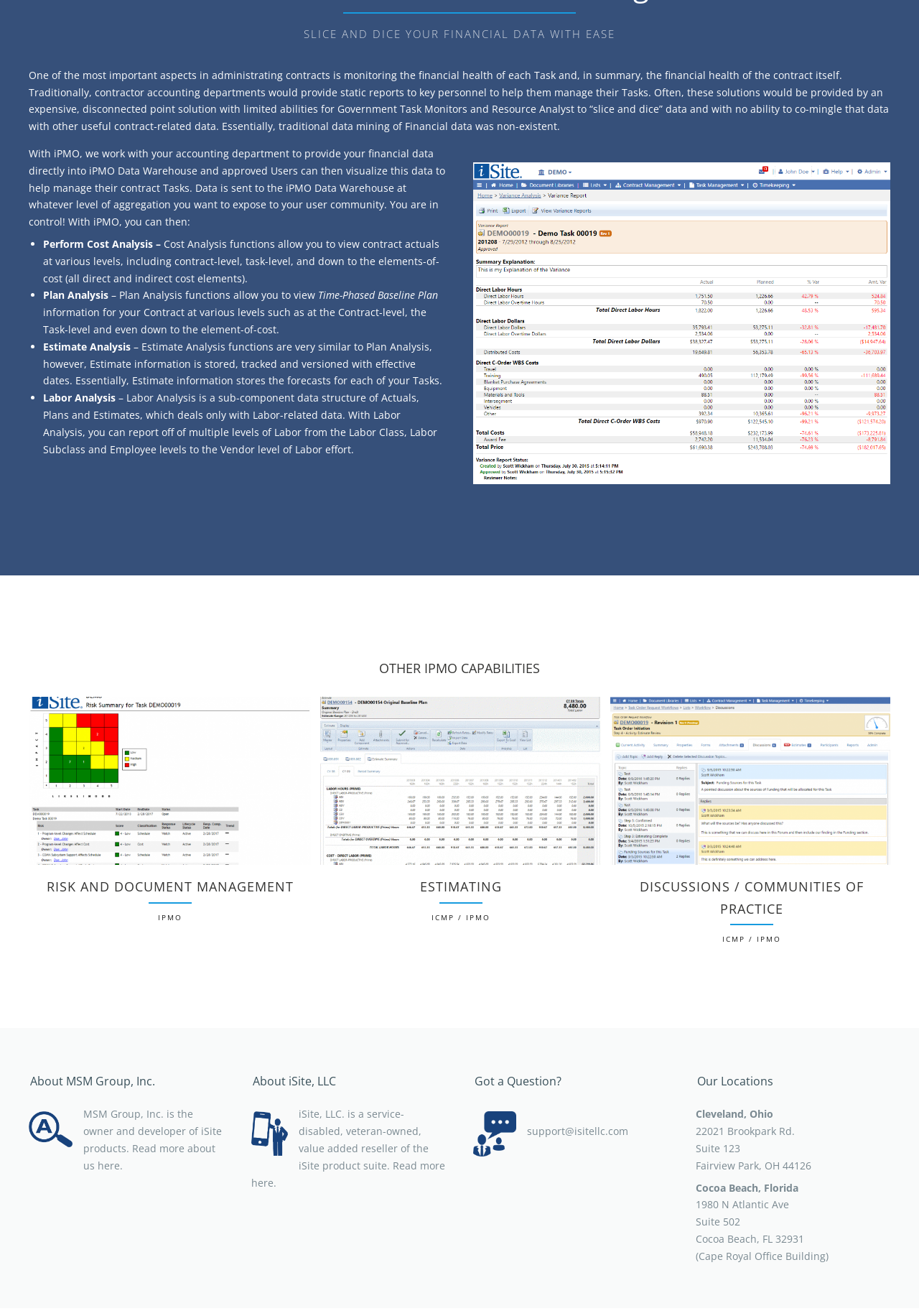Answer the question briefly using a single word or phrase: 
What is the relationship between MSM Group, Inc. and iSite, LLC?

Owner and reseller